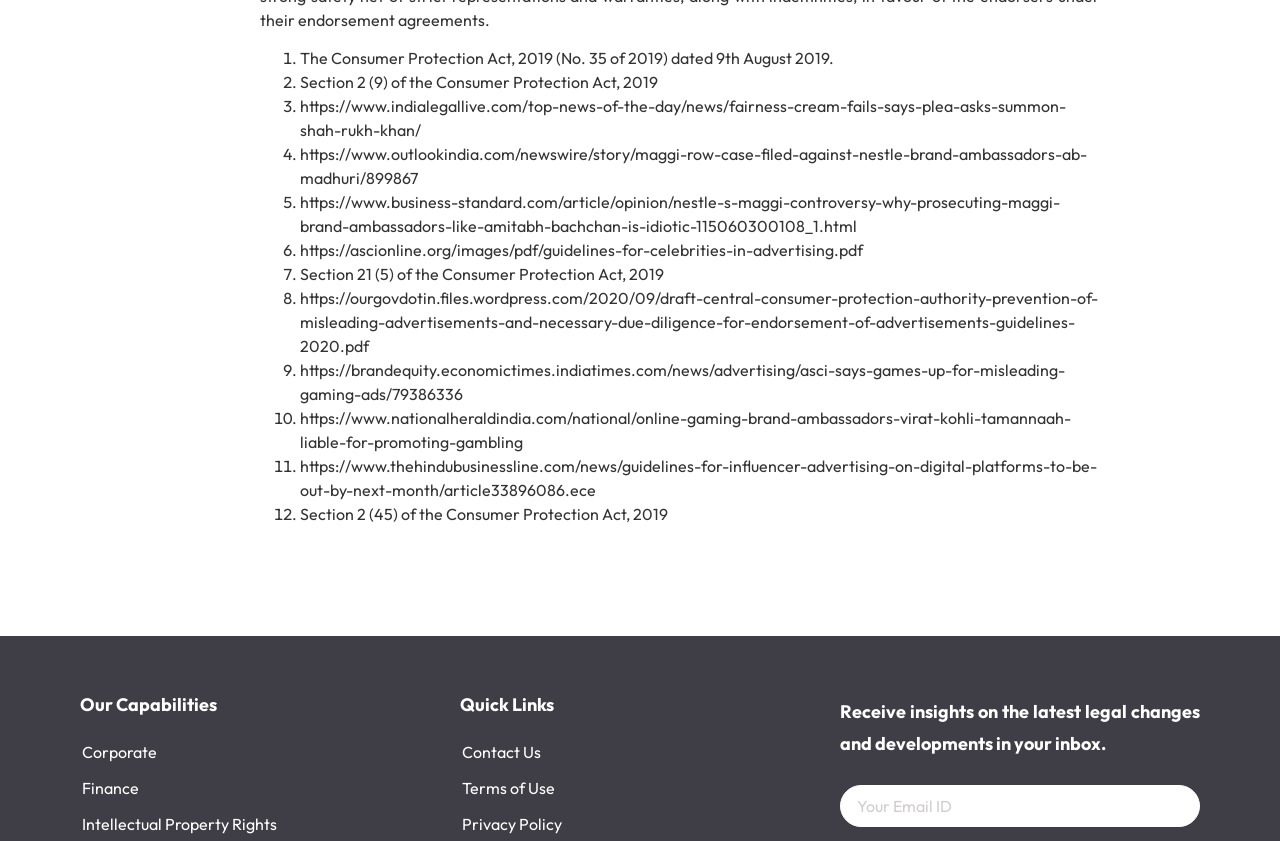Provide the bounding box coordinates for the UI element that is described as: "Entertainment".

None